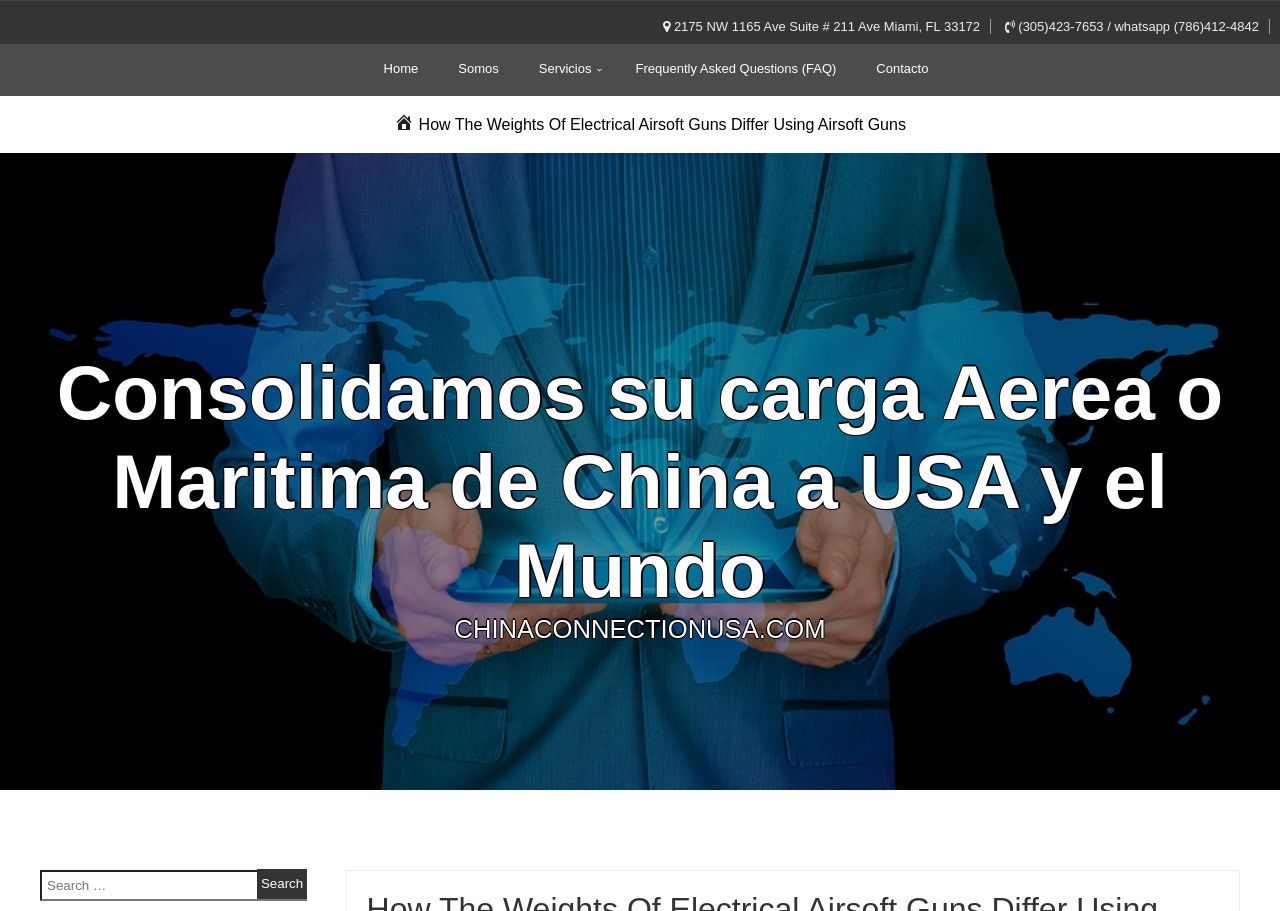Show me the bounding box coordinates of the clickable region to achieve the task as per the instruction: "View services".

[0.408, 0.053, 0.478, 0.099]